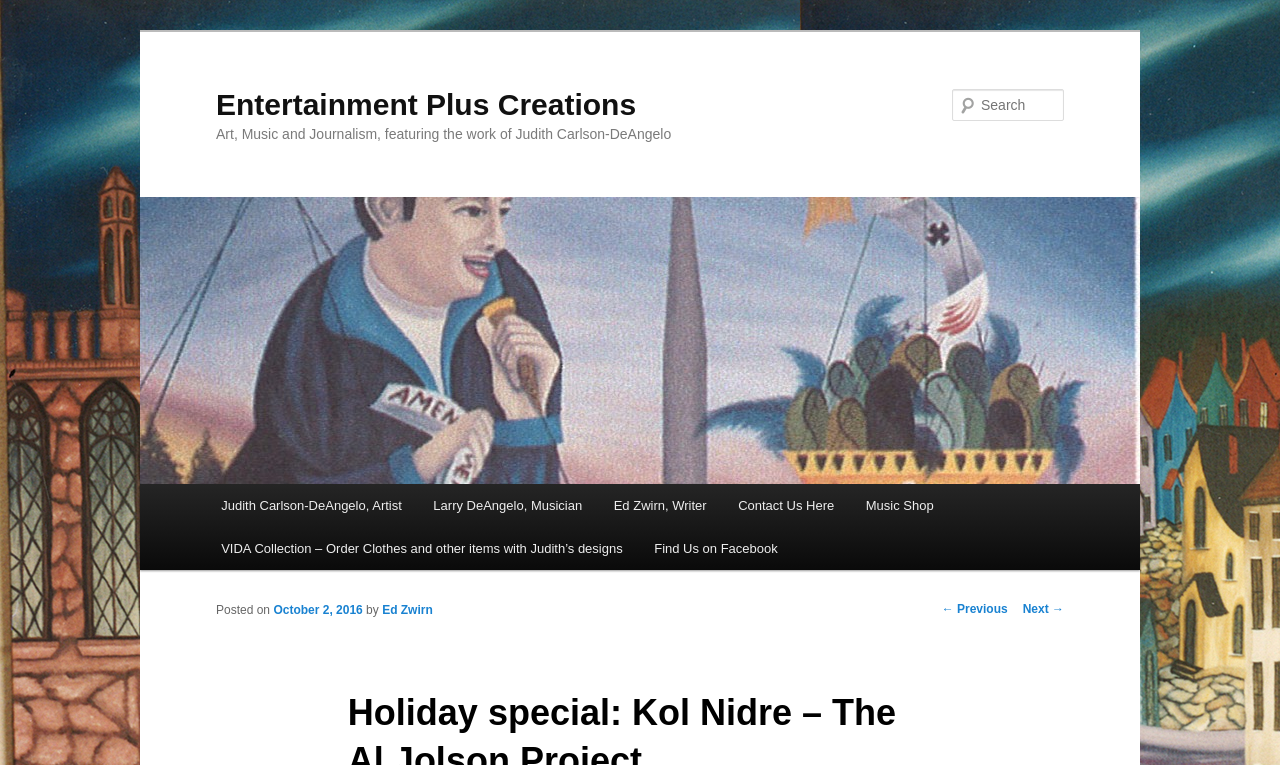How many links are in the main menu?
Look at the screenshot and provide an in-depth answer.

I found the answer by looking at the links under the 'Main menu' heading. There are 6 links: 'Judith Carlson-DeAngelo, Artist', 'Larry DeAngelo, Musician', 'Ed Zwirn, Writer', 'Contact Us Here', 'Music Shop', and 'VIDA Collection – Order Clothes and other items with Judith’s designs'.